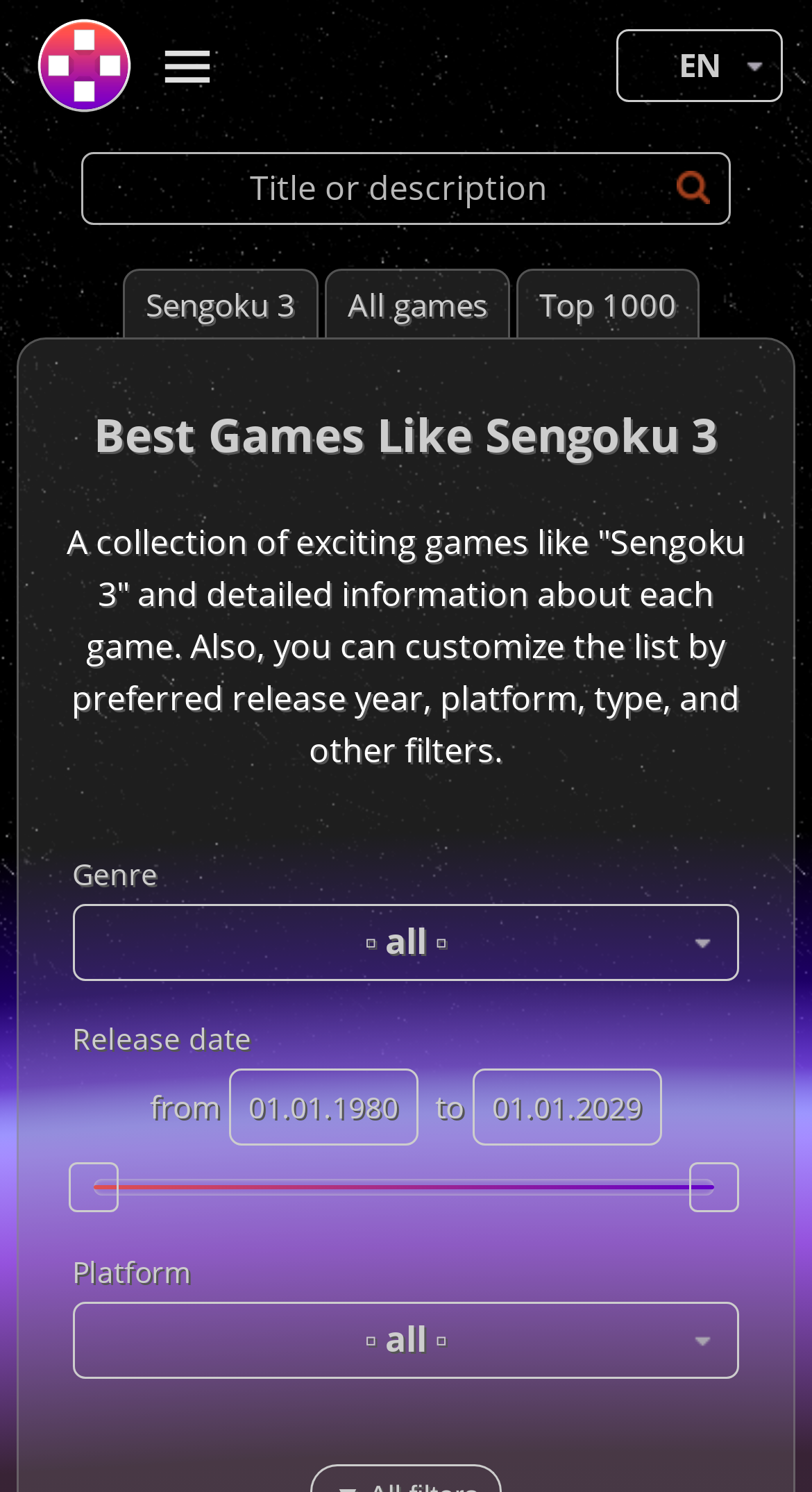Please determine the bounding box coordinates for the UI element described here. Use the format (top-left x, top-left y, bottom-right x, bottom-right y) with values bounded between 0 and 1: ▫ all ▫

[0.089, 0.872, 0.911, 0.924]